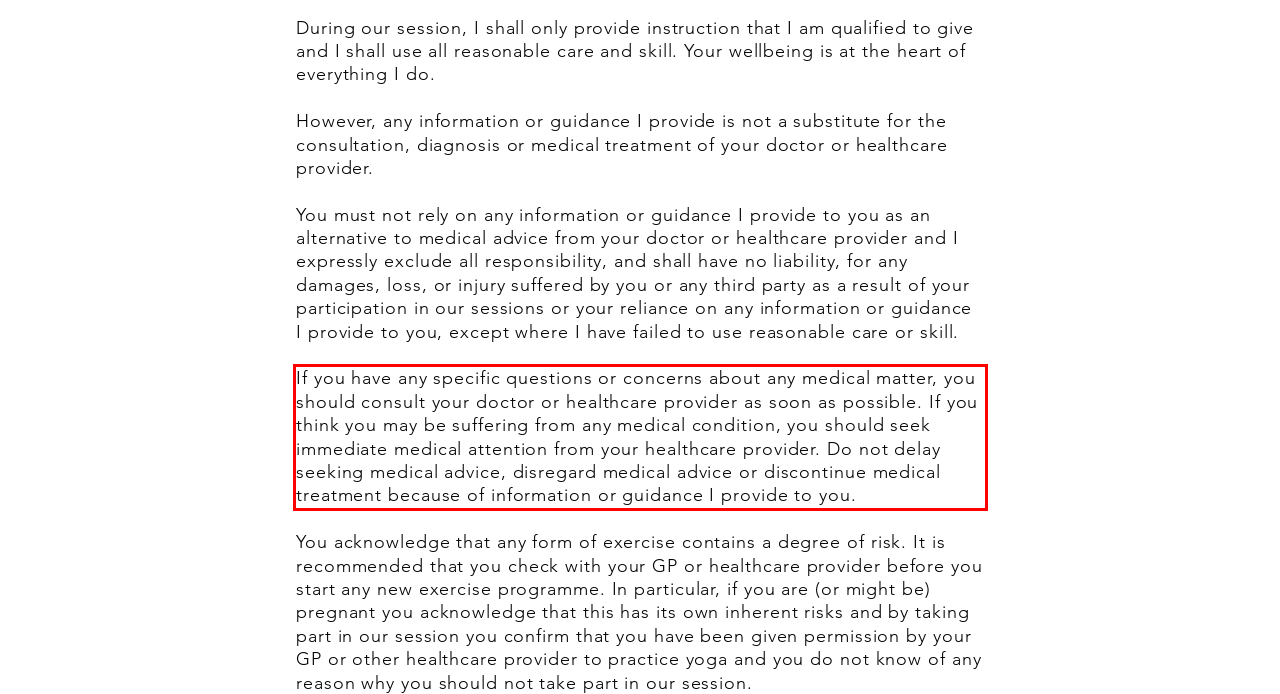Please take the screenshot of the webpage, find the red bounding box, and generate the text content that is within this red bounding box.

If you have any specific questions or concerns about any medical matter, you should consult your doctor or healthcare provider as soon as possible. If you think you may be suffering from any medical condition, you should seek immediate medical attention from your healthcare provider. Do not delay seeking medical advice, disregard medical advice or discontinue medical treatment because of information or guidance I provide to you.